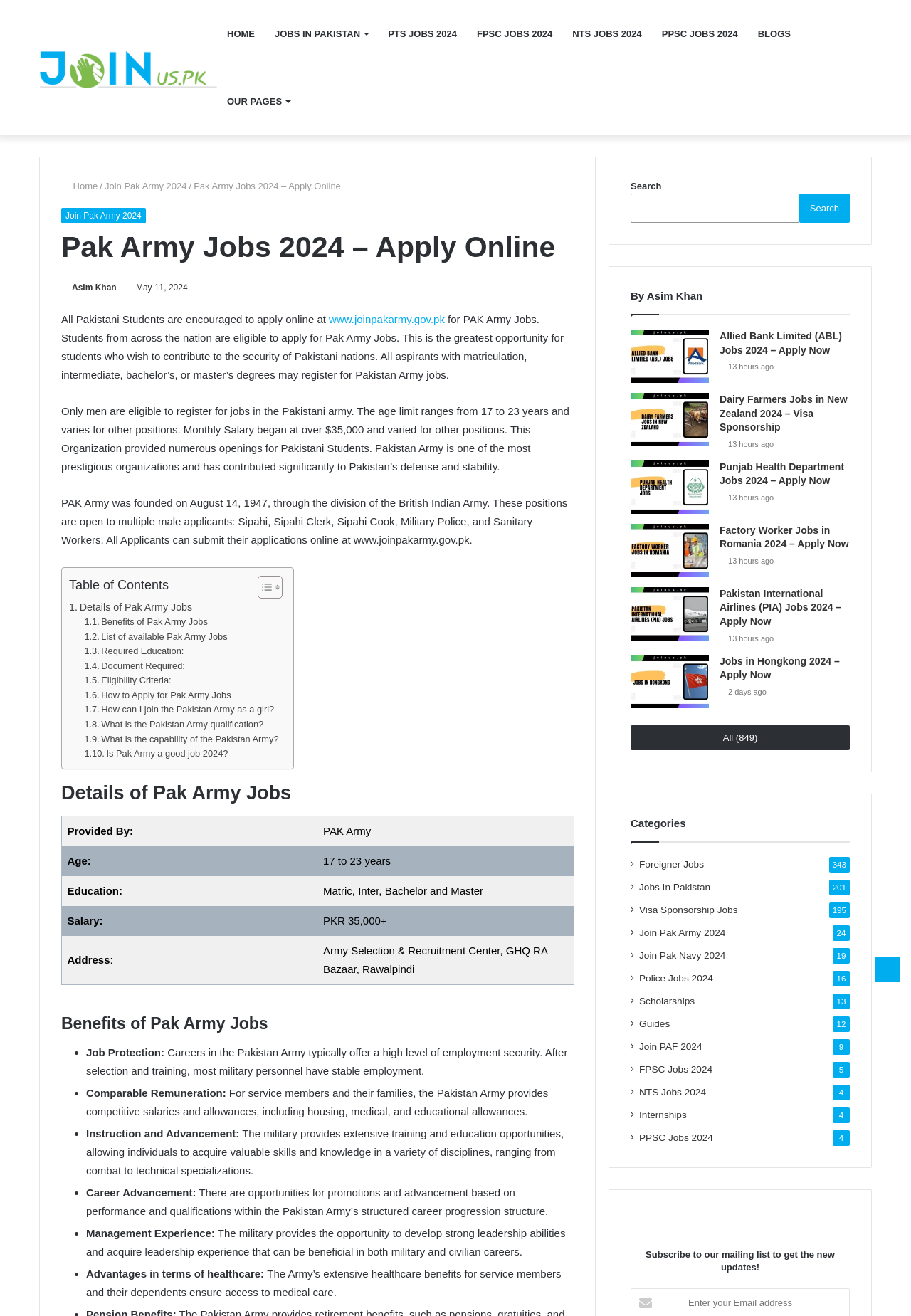Elaborate on the information and visuals displayed on the webpage.

This webpage is about Pak Army Jobs 2024, providing information and guidance for Pakistani students who want to apply online. At the top, there is a primary navigation menu with links to "Join US", "HOME", "JOBS IN PAKISTAN", "PTS JOBS 2024", "FPSC JOBS 2024", "NTS JOBS 2024", "PPSC JOBS 2024", "BLOGS", and "OUR PAGES". 

Below the navigation menu, there is a header section with a link to "Home" and a title "Pak Army Jobs 2024 – Apply Online". On the left side of the header, there is a link to "Join Pak Army 2024" and a static text "May 11, 2024". 

The main content of the webpage starts with a paragraph encouraging all Pakistani students to apply online at www.joinpakarmy.gov.pk for PAK Army Jobs. The paragraph also mentions that students from across the nation are eligible to apply. 

Following the introductory paragraph, there are several sections providing detailed information about Pak Army Jobs. The first section explains the eligibility criteria, including the age limit and required education. The second section lists the benefits of Pak Army Jobs, including job protection, comparable remuneration, instruction and advancement, career advancement, management experience, and advantages in terms of healthcare. 

The webpage also includes a table of contents with links to different sections, such as "Details of Pak Army Jobs", "Benefits of Pak Army Jobs", "List of available Pak Army Jobs", "Required Education", "Document Required", "Eligibility Criteria", "How to Apply for Pak Army Jobs", and "How can I join the Pakistan Army as a girl?". 

Additionally, there is a table providing details of Pak Army Jobs, including the provided by, age, education, and salary.